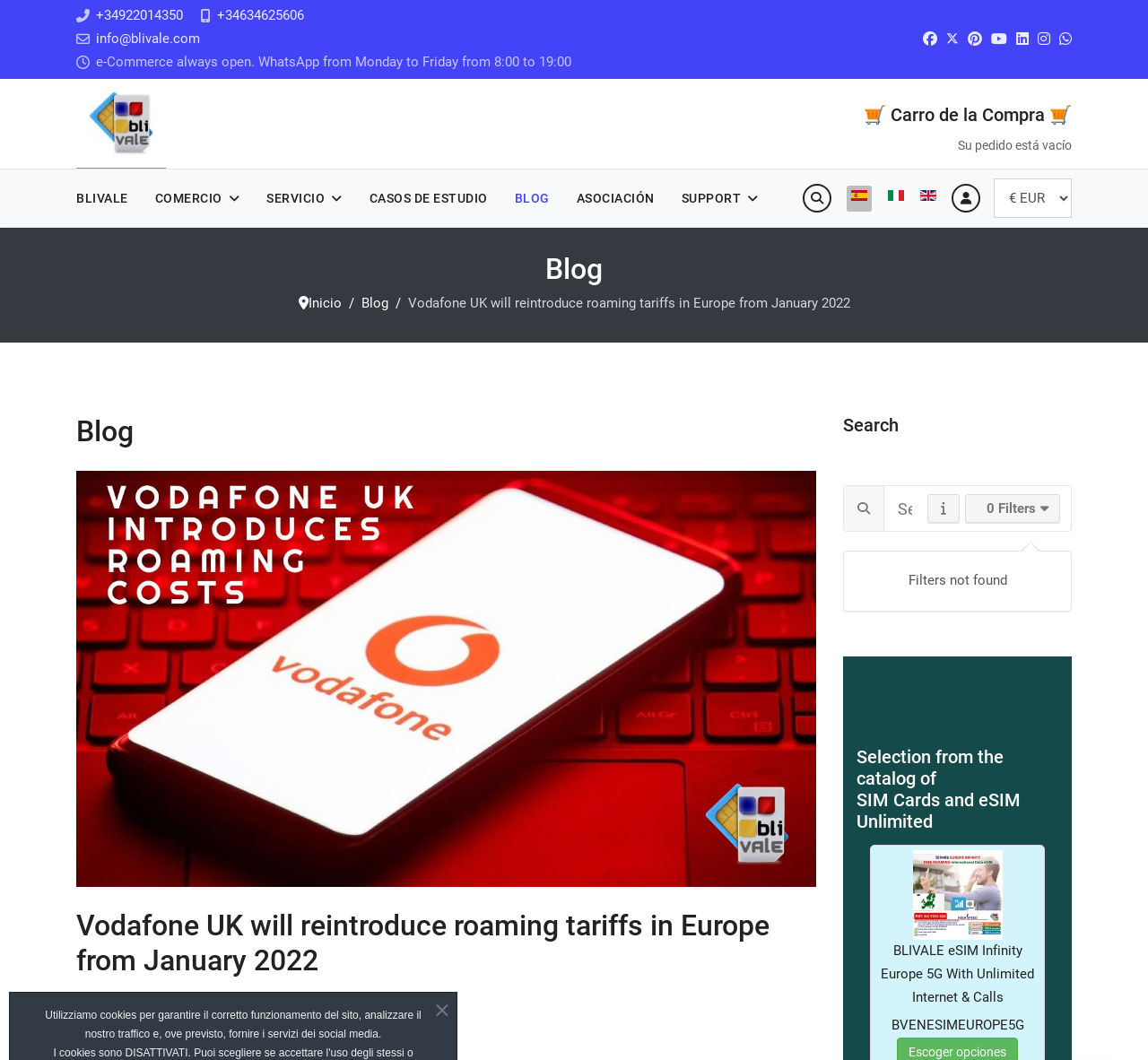What is the name of the company that offers eSIM Infinity Europe 5G?
Based on the image, provide a one-word or brief-phrase response.

BLIVALE